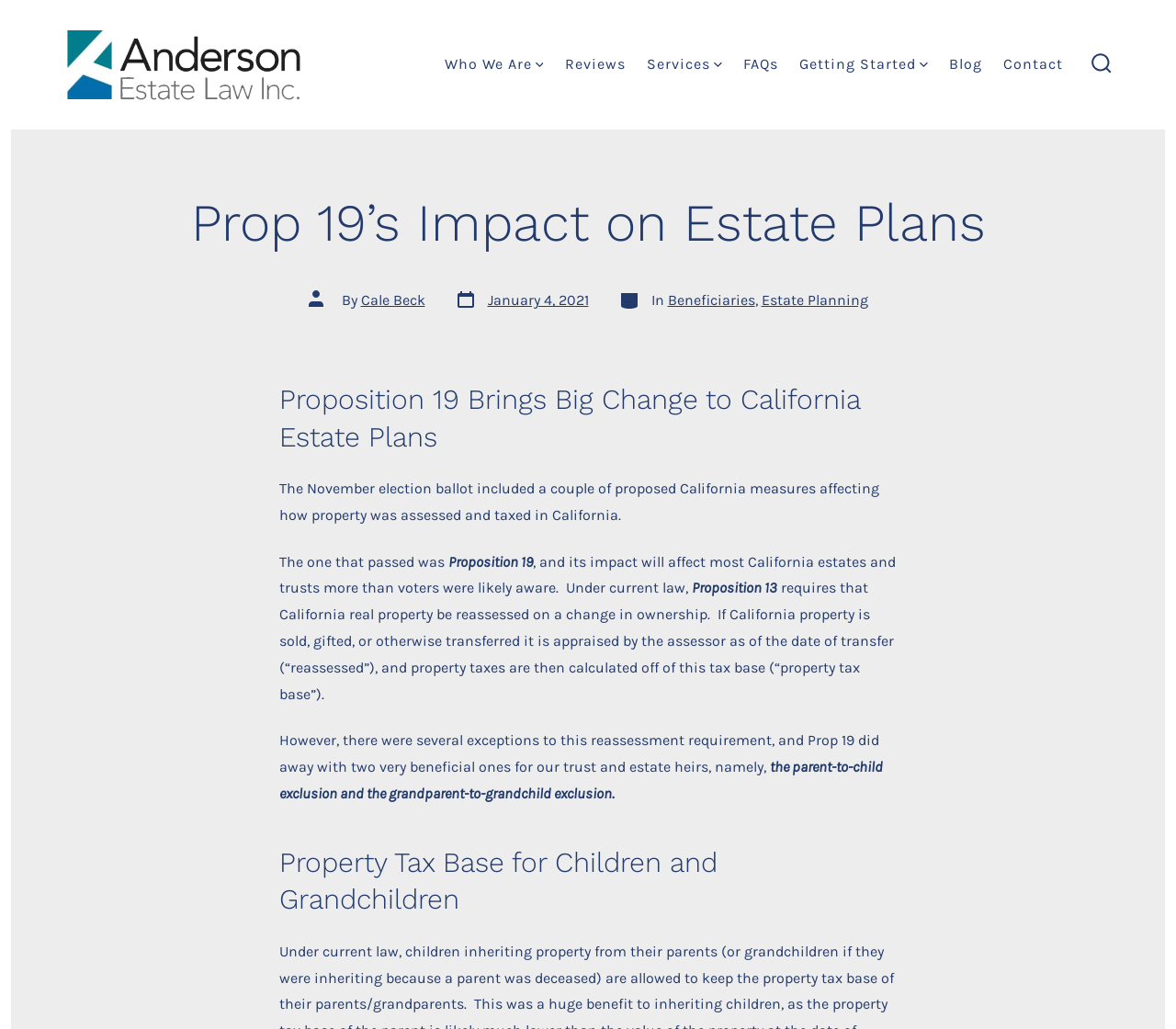What is the date of the blog post?
Please give a well-detailed answer to the question.

The date of the blog post can be found in the metadata section of the blog post, where it says 'Post date January 4, 2021'.